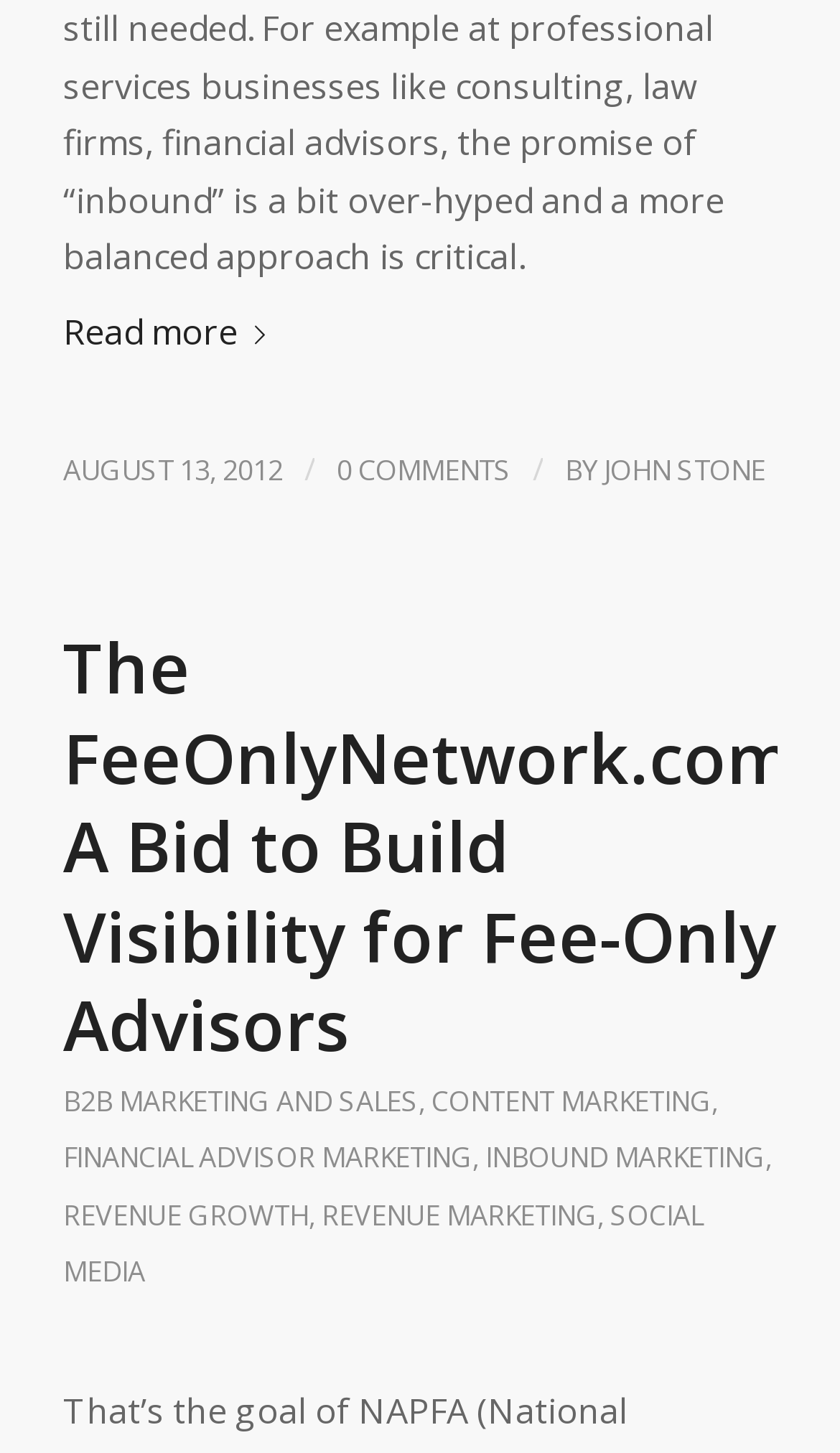Answer this question in one word or a short phrase: What is the title of the article?

The FeeOnlyNetwork.com: A Bid to Build Visibility for Fee-Only Advisors